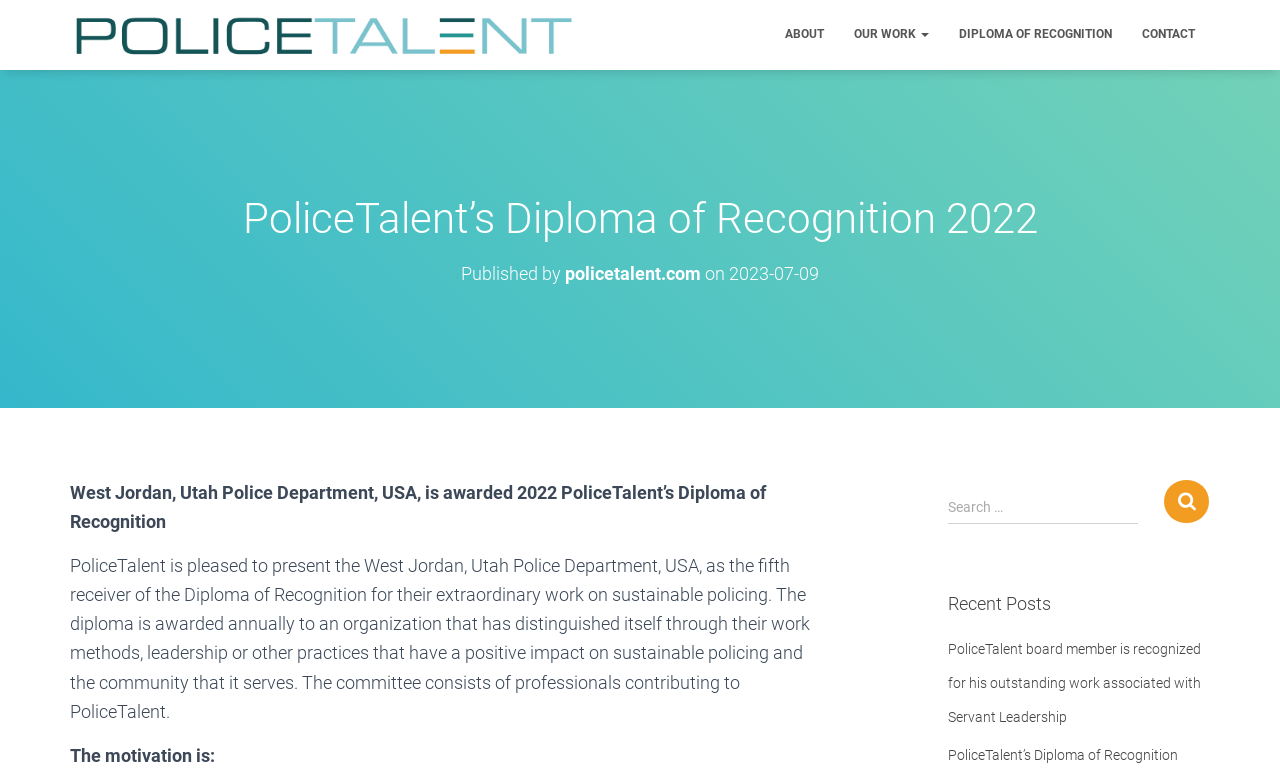What is the title of the recent post?
Using the image, respond with a single word or phrase.

PoliceTalent board member is recognized for his outstanding work associated with Servant Leadership